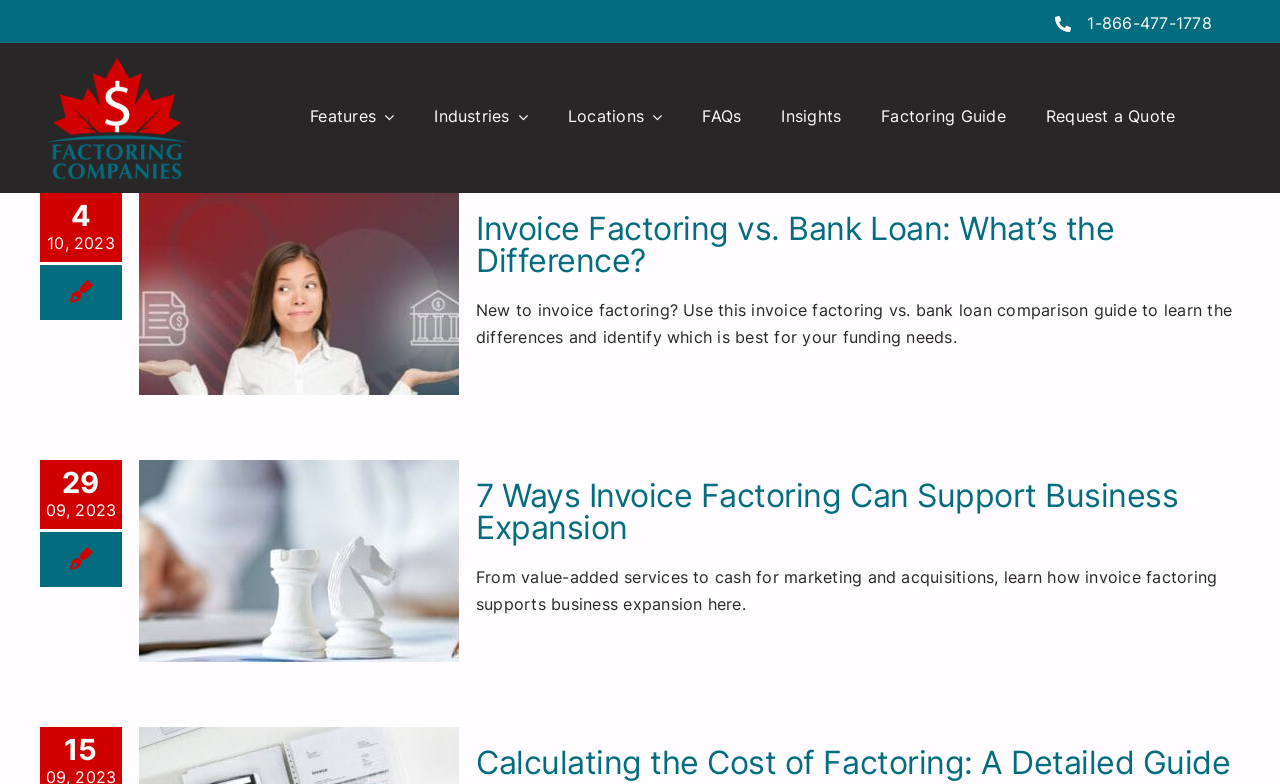Answer this question in one word or a short phrase: How many links are in the main menu?

15